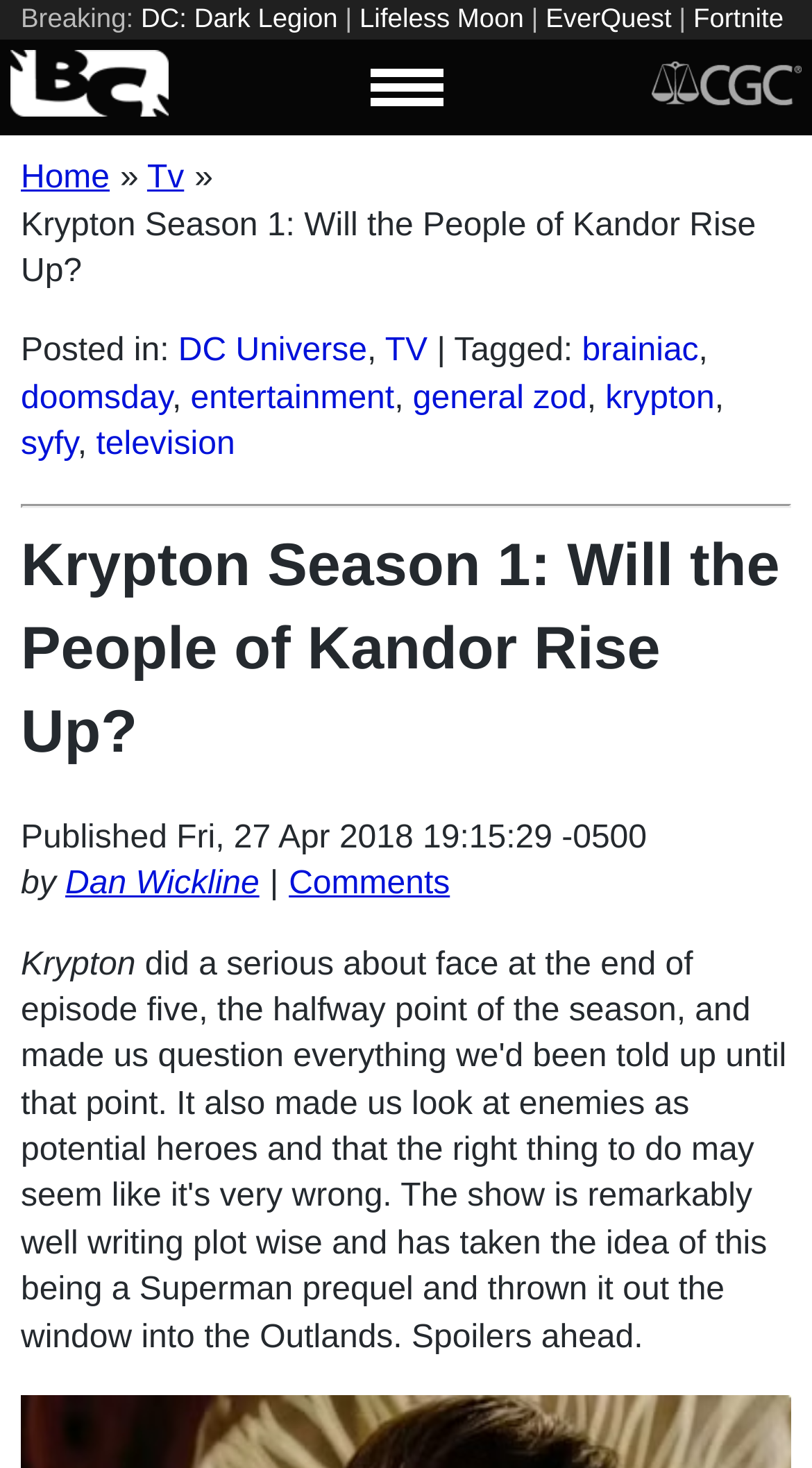Summarize the contents and layout of the webpage in detail.

This webpage appears to be an article about Krypton Season 1, specifically discussing whether the people of Kandor will rise up. The title "Krypton Season 1: Will the People of Kandor Rise Up?" is prominently displayed at the top of the page.

Below the title, there are several links to other articles or websites, including "DC: Dark Legion", "Lifeless Moon", "EverQuest", and "Fortnite", among others. These links are arranged in a horizontal row, with vertical lines separating them.

Further down the page, there is a section with a heading that matches the title of the article. This section contains the main content of the article, which discusses the plot of Krypton Season 1 and the potential uprising of the people of Kandor.

To the right of the article content, there is a sidebar with links to other articles and websites, including "Bleeding Cool News and Rumors" and "CGC". These links are accompanied by small images.

At the bottom of the page, there is a section with information about the article, including the publication date and time, the author's name, and a link to comments. There is also a horizontal separator line above this section.

Overall, the webpage has a cluttered but organized layout, with multiple sections and links to other articles and websites. The main content of the article is easy to find and read, but the surrounding links and sections may be distracting for some users.